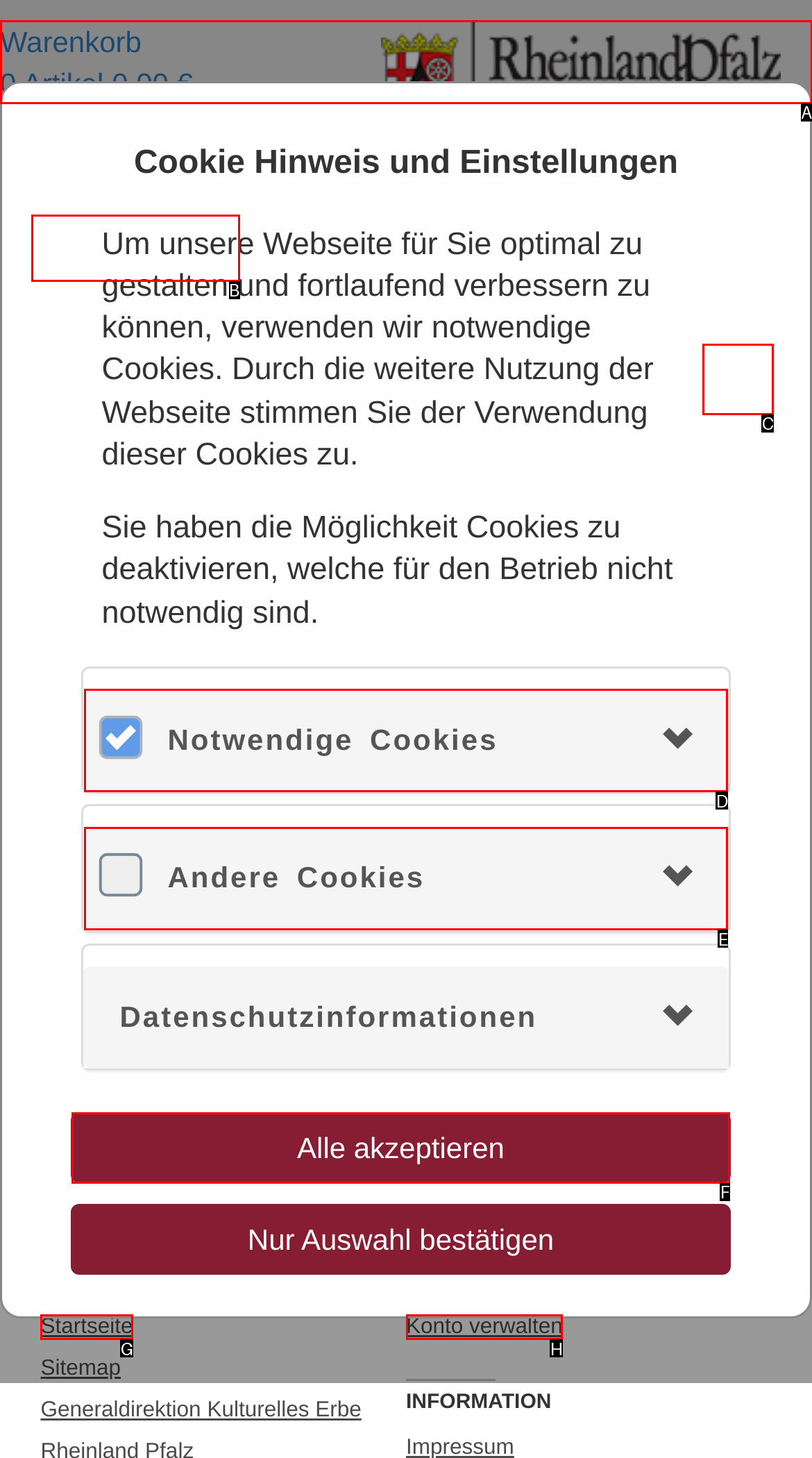Identify the letter of the option that should be selected to accomplish the following task: View shopping cart. Provide the letter directly.

A